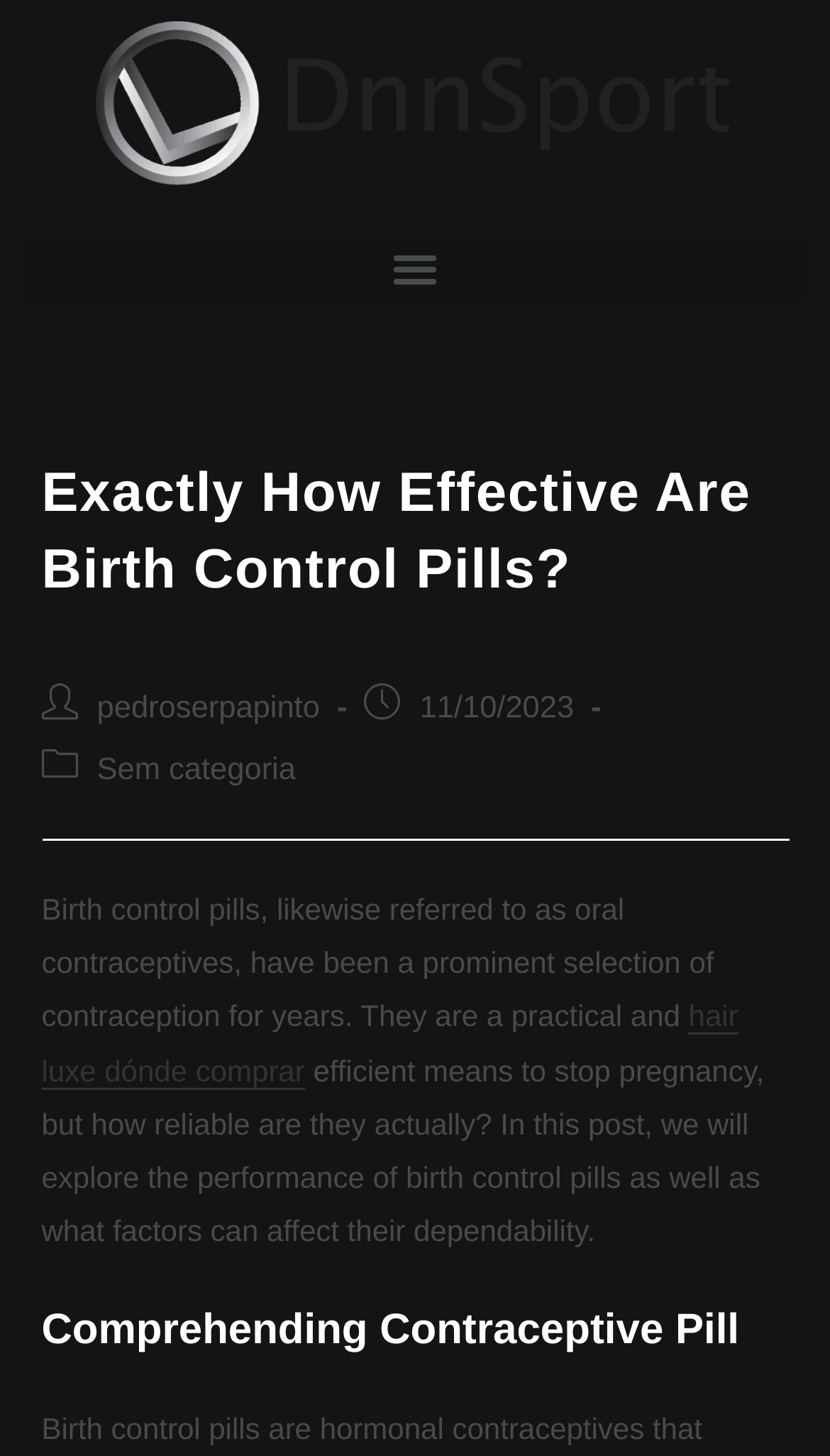Detail the various sections and features of the webpage.

The webpage is about the effectiveness of birth control pills, with the title "Exactly How Effective Are Birth Control Pills?" at the top. Below the title, there is a menu toggle button on the left side, which is not expanded. On the right side of the menu toggle button, there is a link to the author's name, "pedroserpapinto", followed by the date "11/10/2023" and a category link "Sem categoria".

The main content of the webpage starts with a paragraph of text that describes birth control pills as a popular and practical means of contraception, but raises the question of their reliability. Below this paragraph, there is a link to "hair luxe dónde comprar", which appears to be an unrelated topic. The text continues to discuss the performance of birth control pills and the factors that can affect their dependability.

Further down the page, there is a heading "Comprehending Contraceptive Pill", which suggests that the webpage will delve deeper into the topic of birth control pills. There are a total of 5 links on the page, including the menu toggle button, and 3 blocks of static text. The layout of the page is organized, with clear headings and concise text.